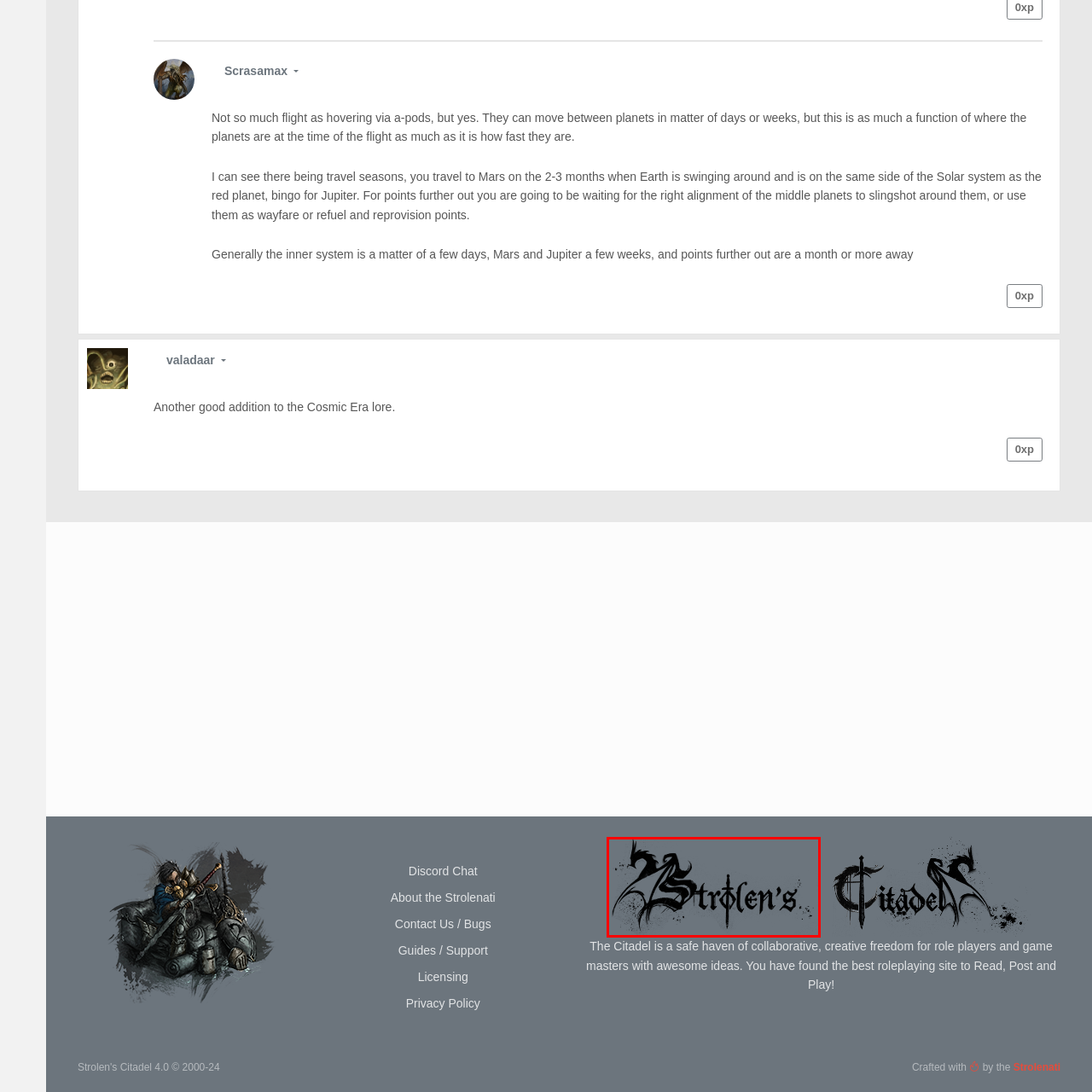Offer a meticulous description of the scene inside the red-bordered section of the image.

The image features the stylized logo of "Strolen's," which prominently displays the name in a dramatic gothic font. The design incorporates an intricate dragon motif that adds a fantasy element, emphasizing a theme of adventure and creativity. The color scheme is a blend of black and gray, enhancing the logo's striking appearance against a muted background. This logo represents a platform known for fostering collaborative storytelling and role-playing, inviting users into a realm of imaginative possibilities.